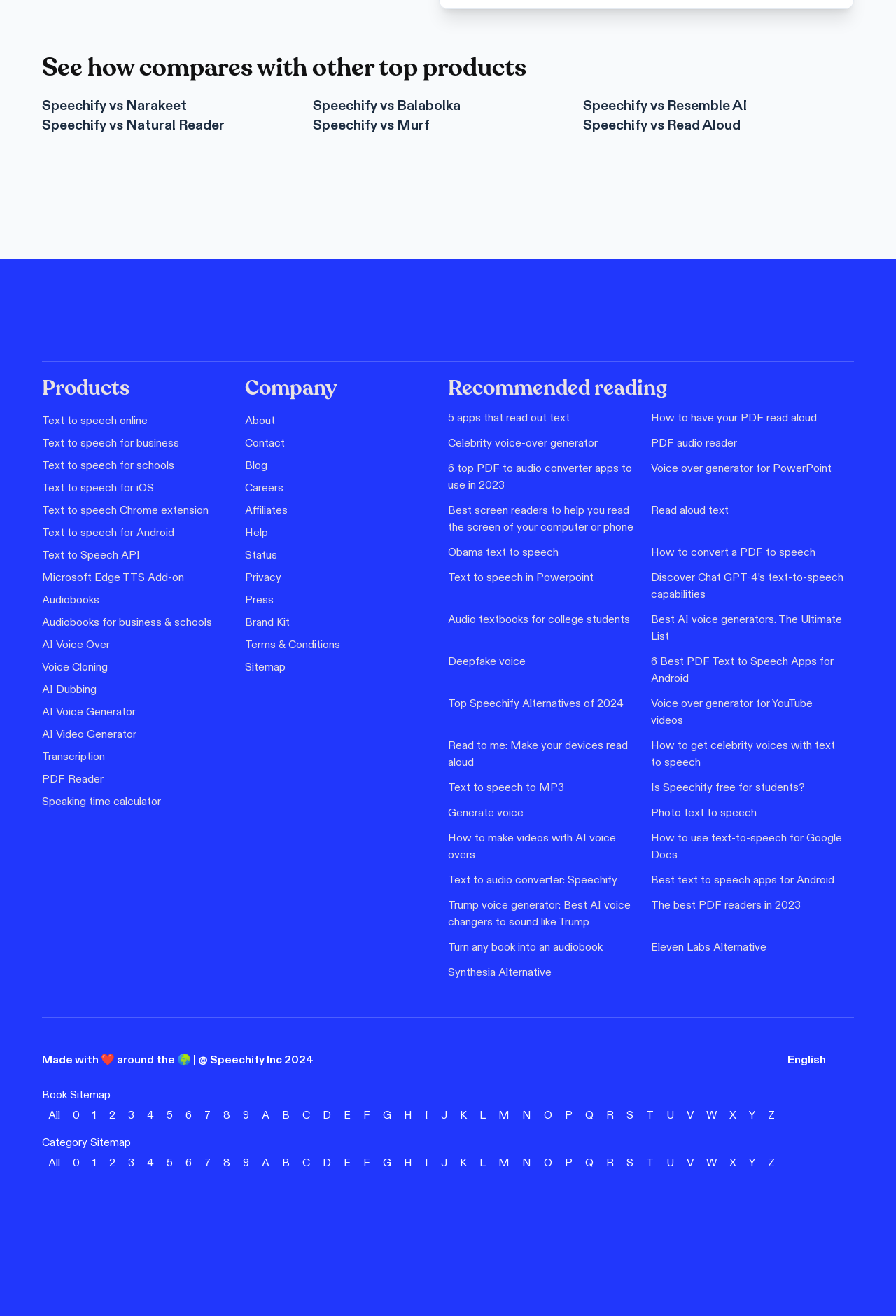Could you specify the bounding box coordinates for the clickable section to complete the following instruction: "Download Speechify from the App Store"?

[0.647, 0.218, 0.8, 0.262]